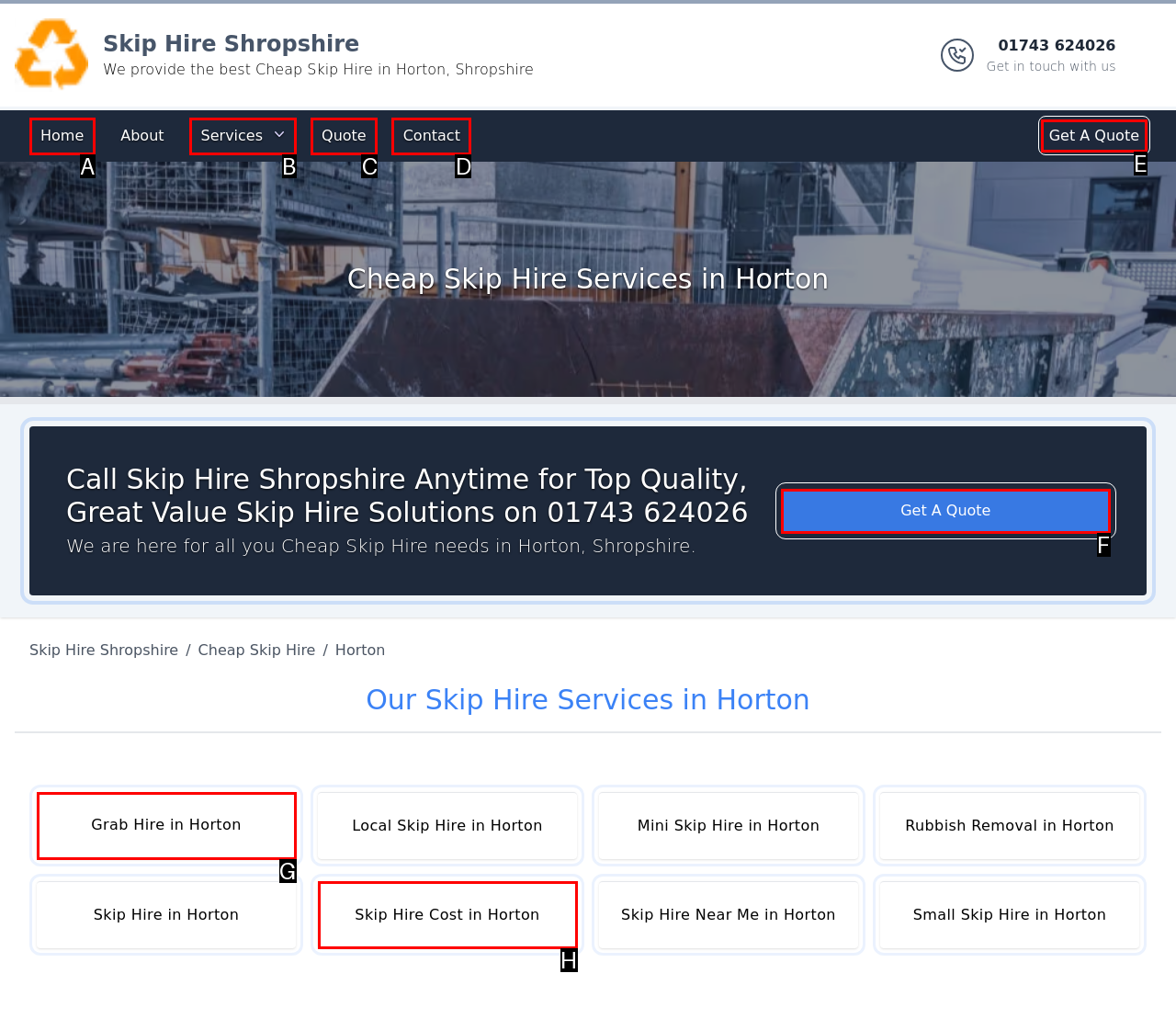Based on the element description: Home, choose the HTML element that matches best. Provide the letter of your selected option.

A